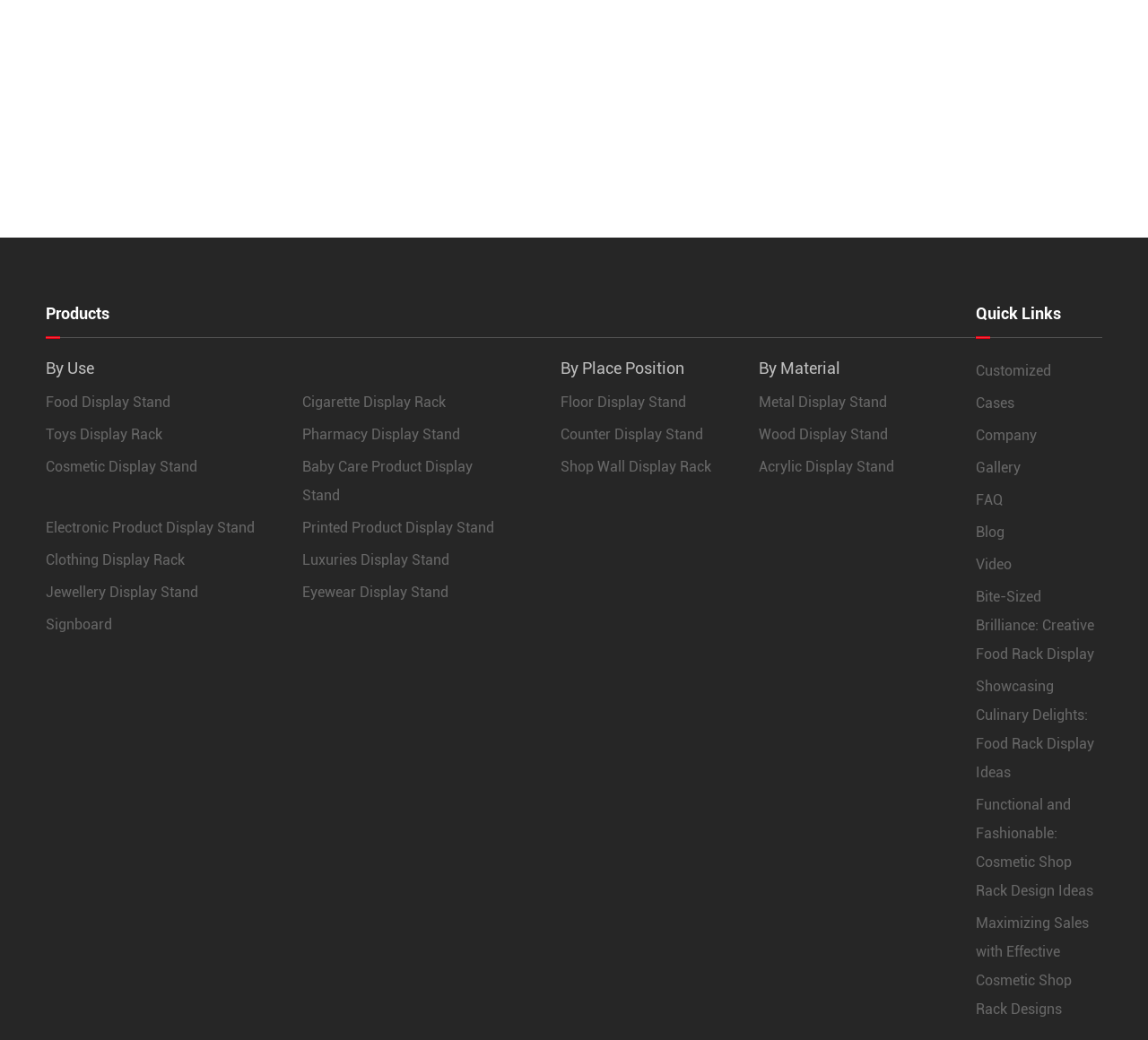Please determine the bounding box coordinates of the element's region to click in order to carry out the following instruction: "Go to Customized". The coordinates should be four float numbers between 0 and 1, i.e., [left, top, right, bottom].

[0.85, 0.343, 0.915, 0.37]